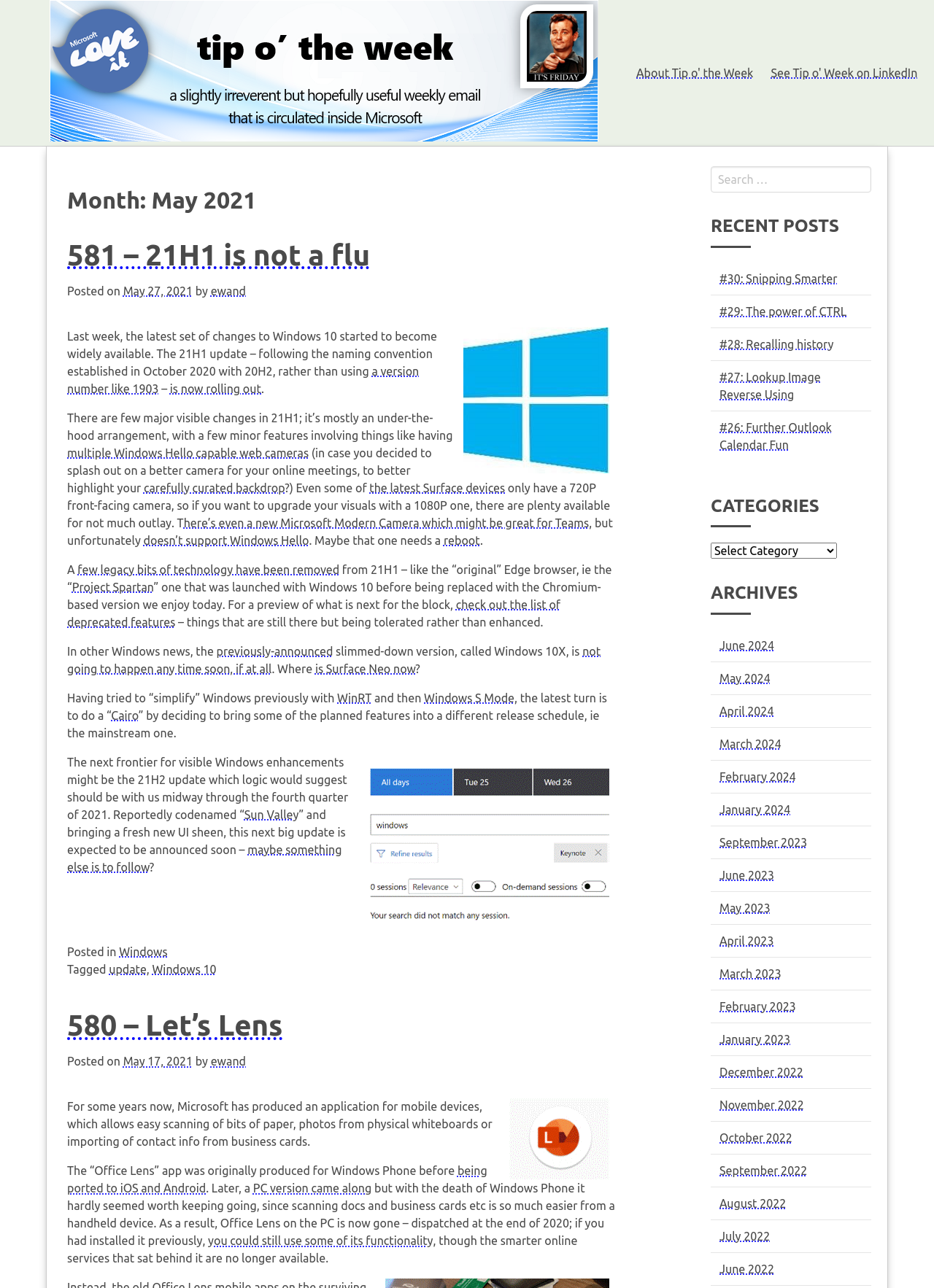Please provide the bounding box coordinates for the element that needs to be clicked to perform the instruction: "Search for a test bank". The coordinates must consist of four float numbers between 0 and 1, formatted as [left, top, right, bottom].

None